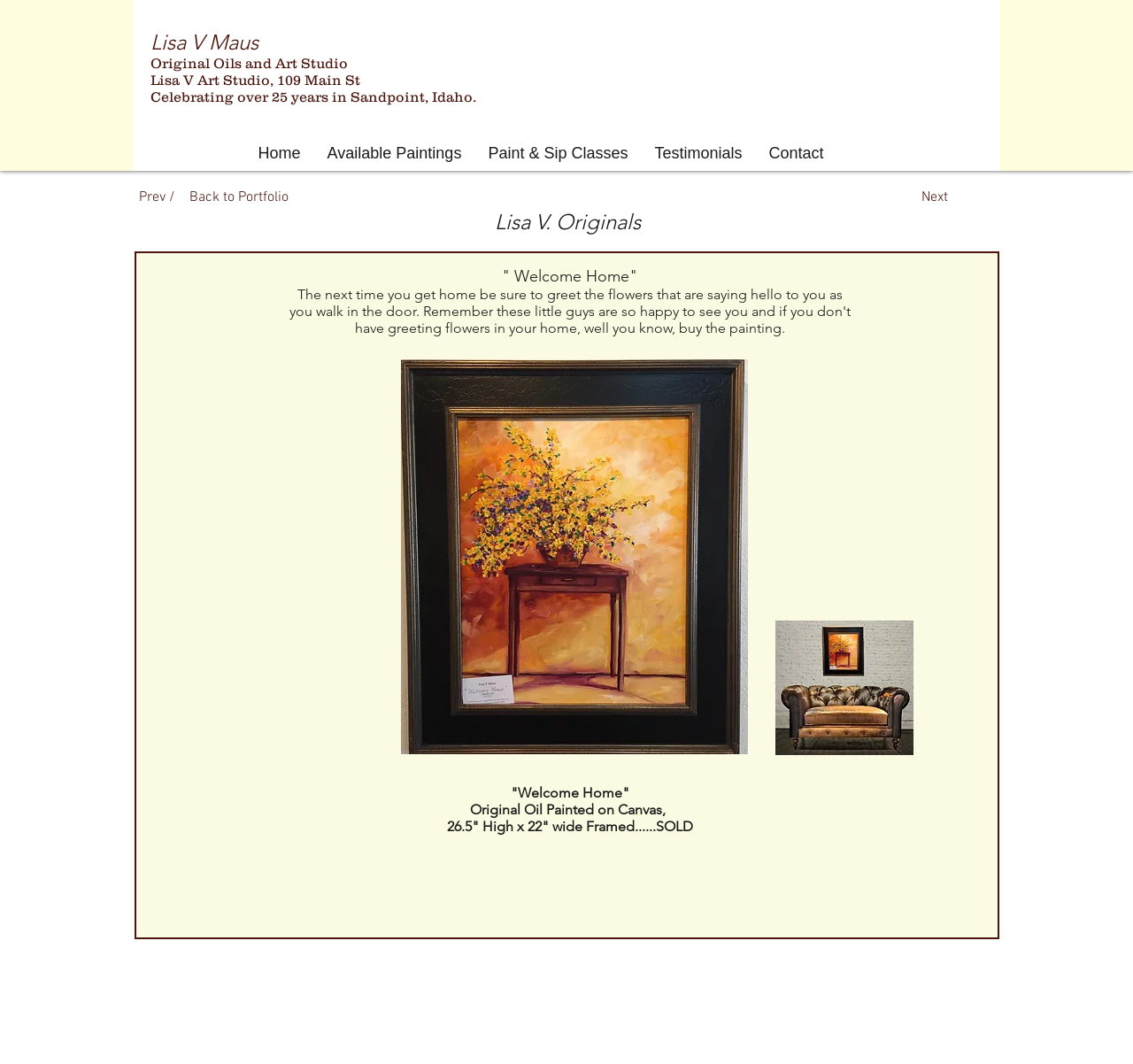Refer to the screenshot and give an in-depth answer to this question: Where is the art studio located?

The heading element 'Lisa V Art Studio, 109 Main St Celebrating over 25 years in Sandpoint, Idaho.' indicates that the art studio is located in Sandpoint, Idaho, and has been in operation for over 25 years.